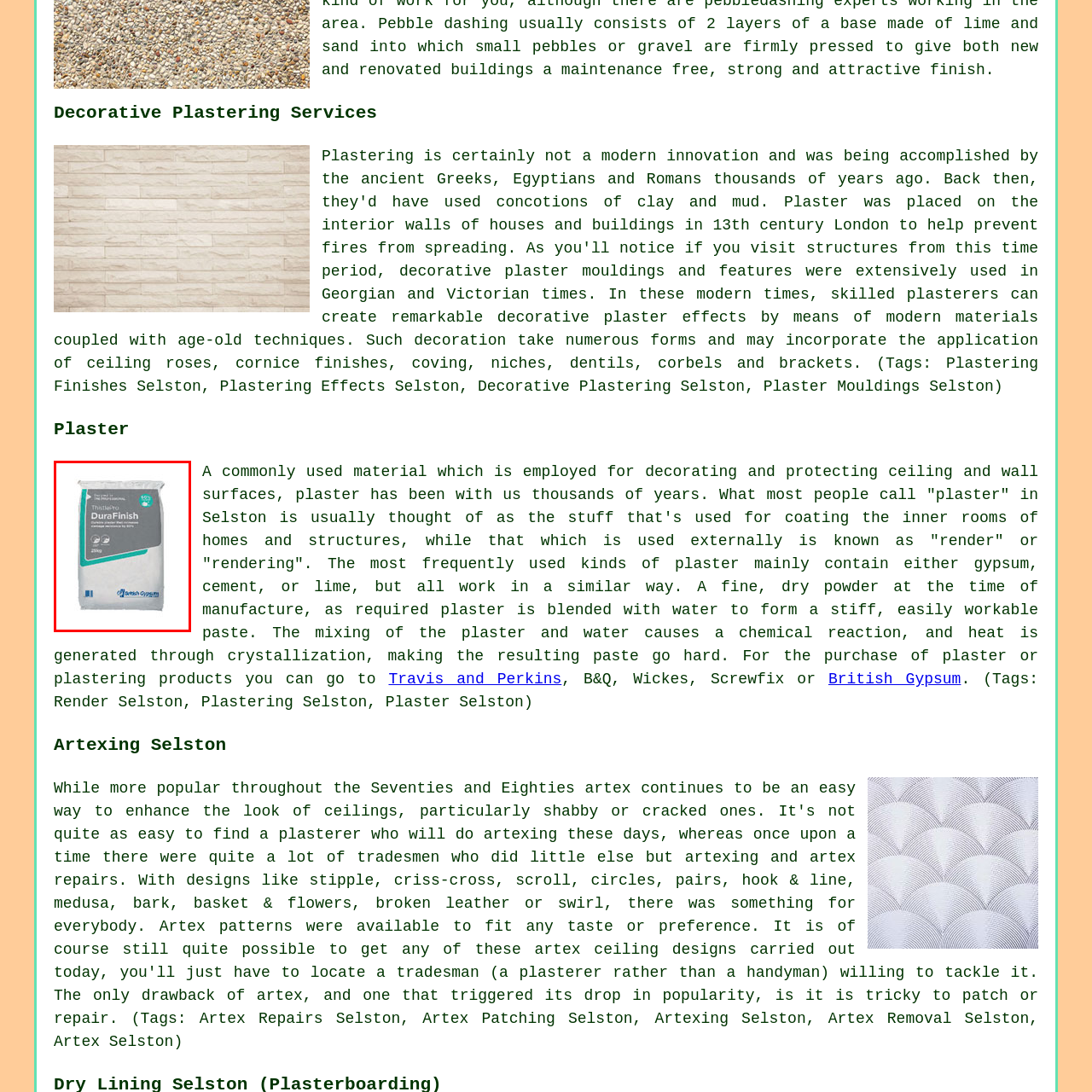Describe in detail what is happening in the image highlighted by the red border.

The image showcases a bag of ThistlePro DuraFinish, a high-quality finishing plaster produced by British Gypsum. This product is specifically designed for professional use and offers enhanced durability, making it ideal for creating smooth surfaces on walls and ceilings. The bag prominently displays its weight of 25 kg and highlights that it reduces catagen resistance by 60%, underscoring its effectiveness in plastering applications. This plaster is commonly utilized in both residential and commercial projects, contributing to the aesthetic finish of interior spaces.